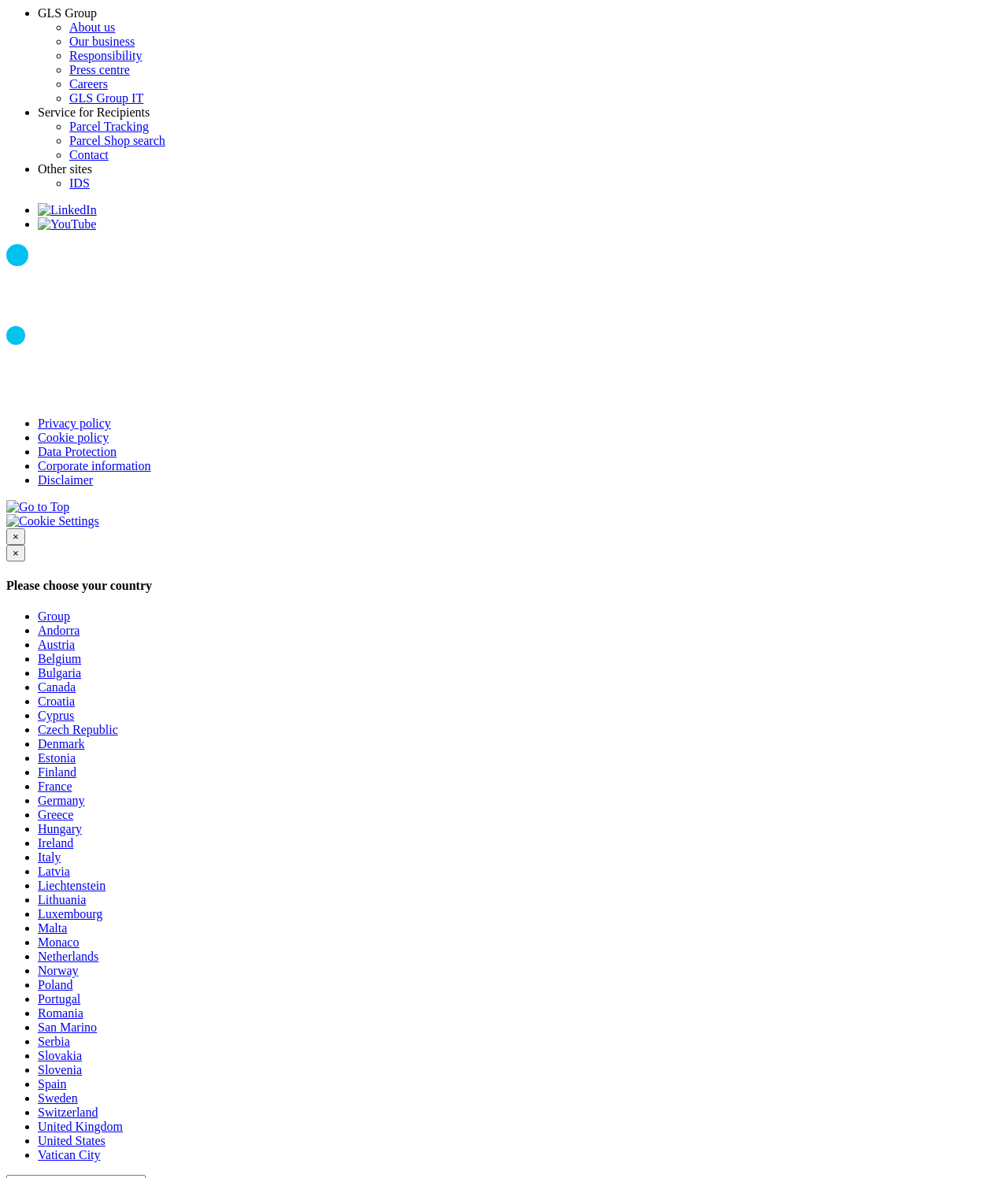Pinpoint the bounding box coordinates of the area that should be clicked to complete the following instruction: "Go to Top". The coordinates must be given as four float numbers between 0 and 1, i.e., [left, top, right, bottom].

[0.006, 0.425, 0.069, 0.436]